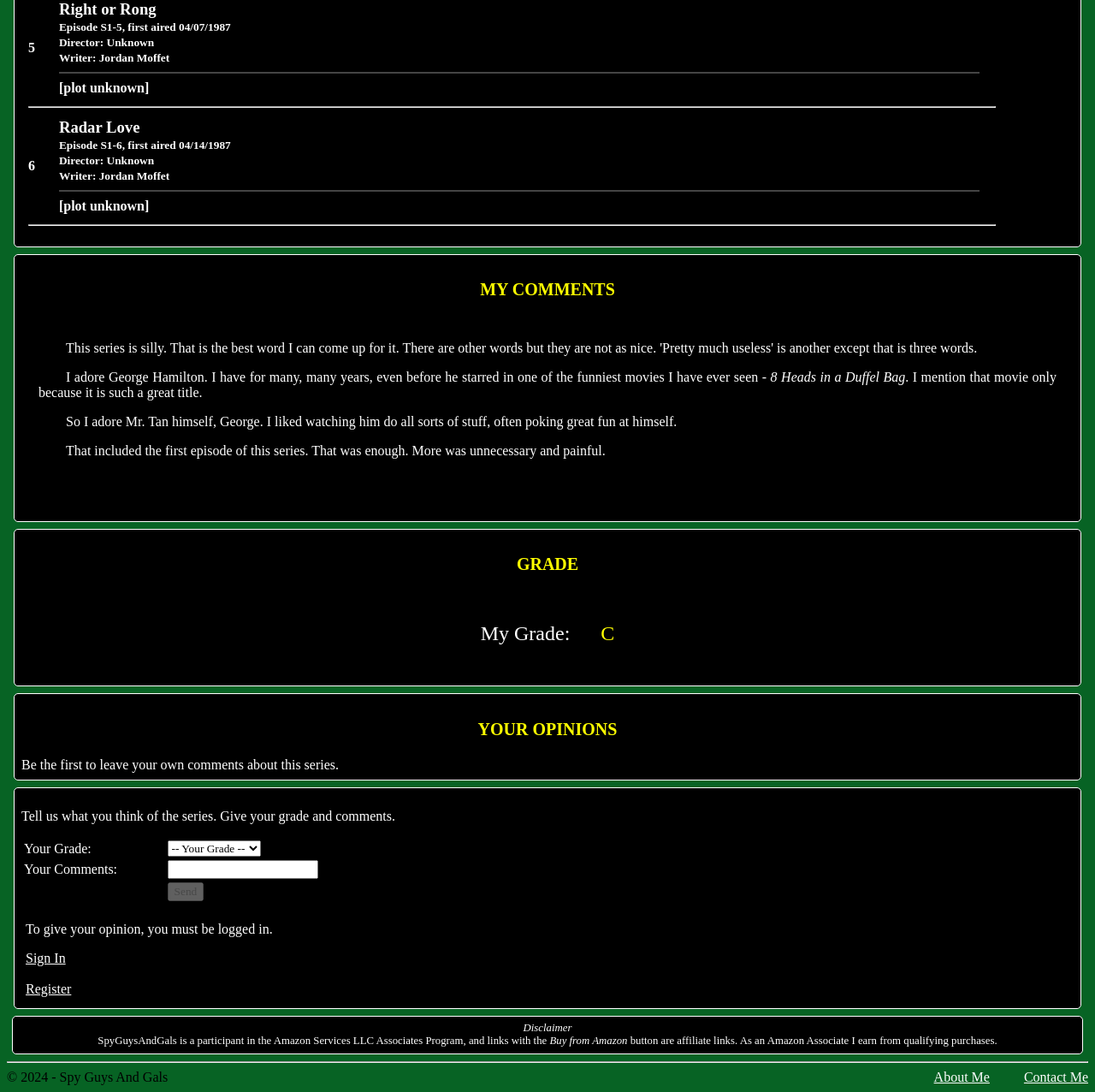What is the purpose of the 'Send' button?
Utilize the information in the image to give a detailed answer to the question.

The answer can be inferred from the context of the webpage, where the 'Send' button is located in the 'YOUR OPINIONS' section, and is accompanied by a textbox for entering comments, indicating that the purpose of the 'Send' button is to submit the comments.